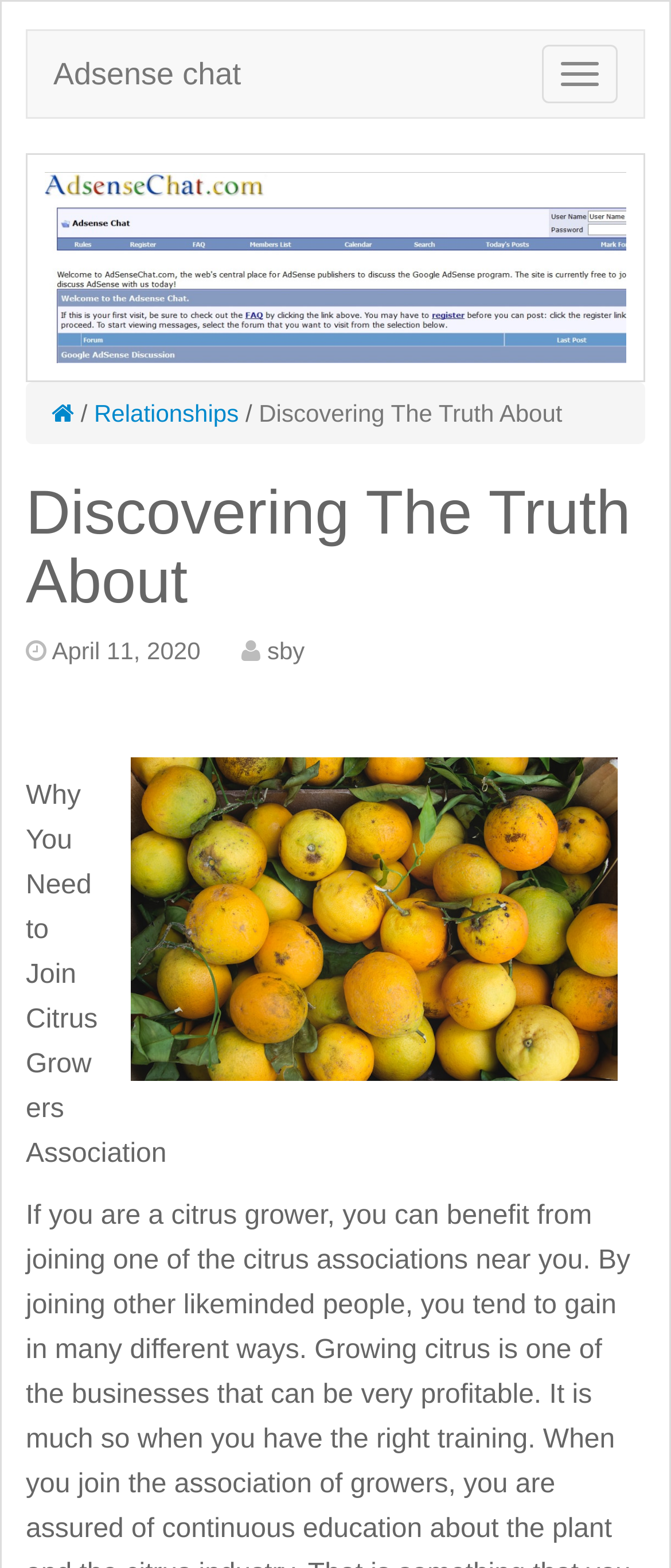Analyze the image and provide a detailed answer to the question: What is the author of the article?

After carefully examining the webpage, I couldn't find any information about the author of the article.